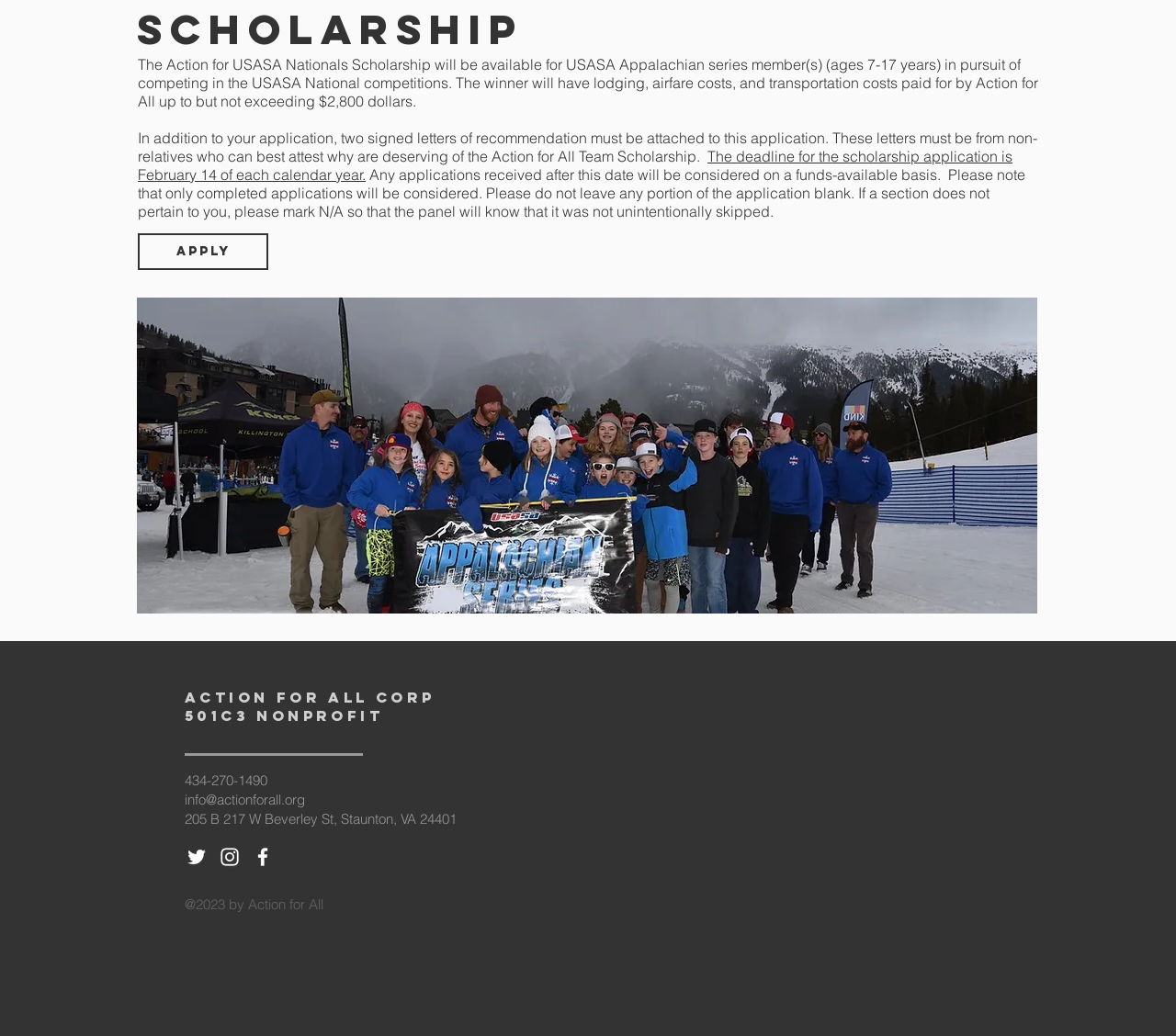Identify the bounding box of the HTML element described as: "aria-label="White Twitter Icon"".

[0.157, 0.816, 0.177, 0.839]